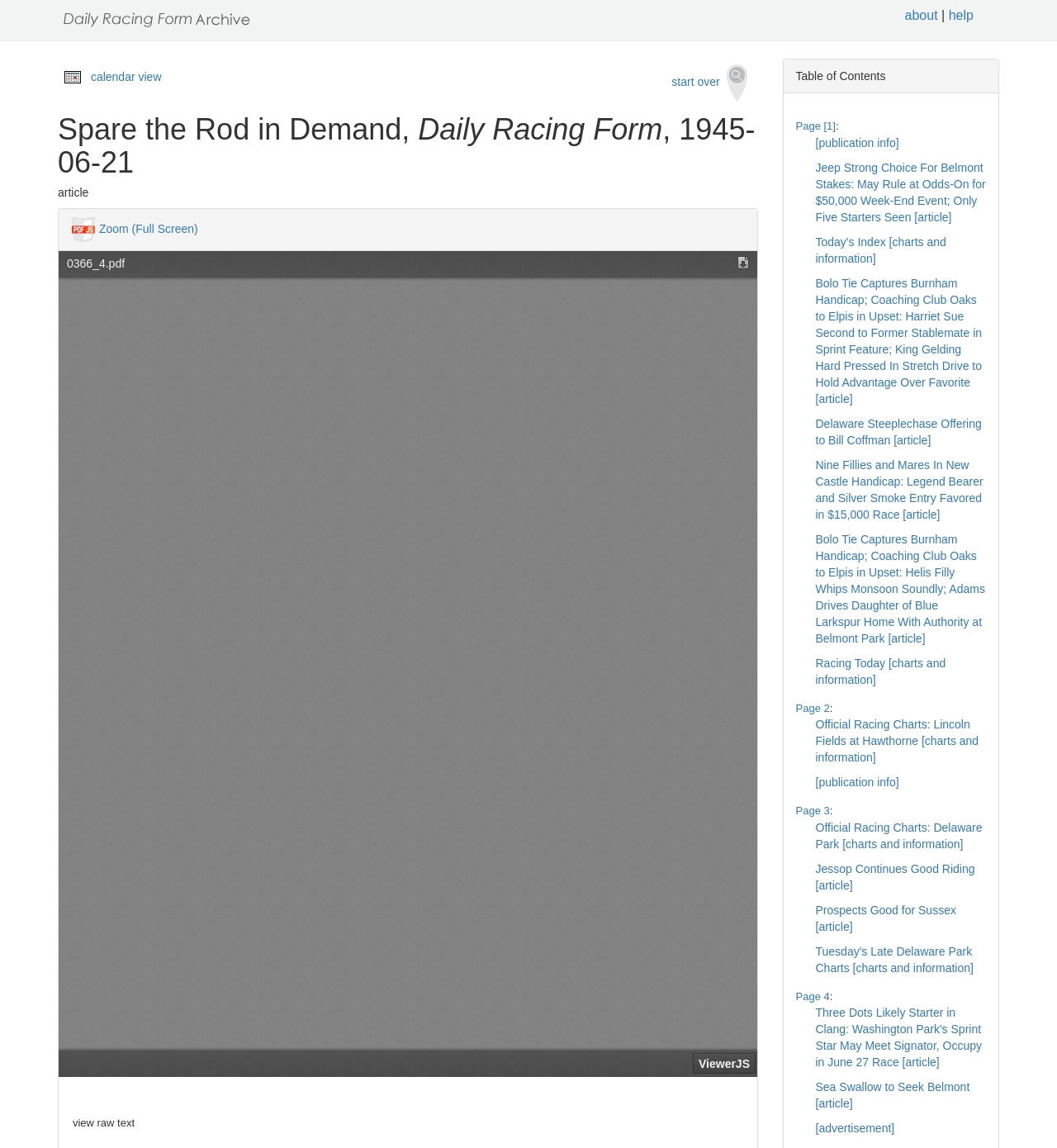Provide a short answer using a single word or phrase for the following question: 
What is the name of the icon in the top right corner?

search icon